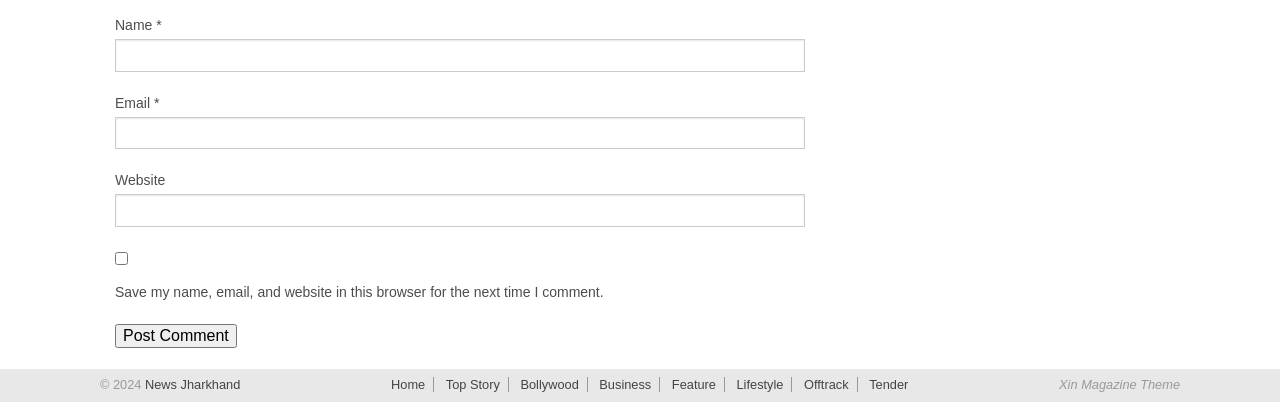Locate the bounding box coordinates of the clickable area to execute the instruction: "Post a comment". Provide the coordinates as four float numbers between 0 and 1, represented as [left, top, right, bottom].

[0.09, 0.806, 0.185, 0.866]